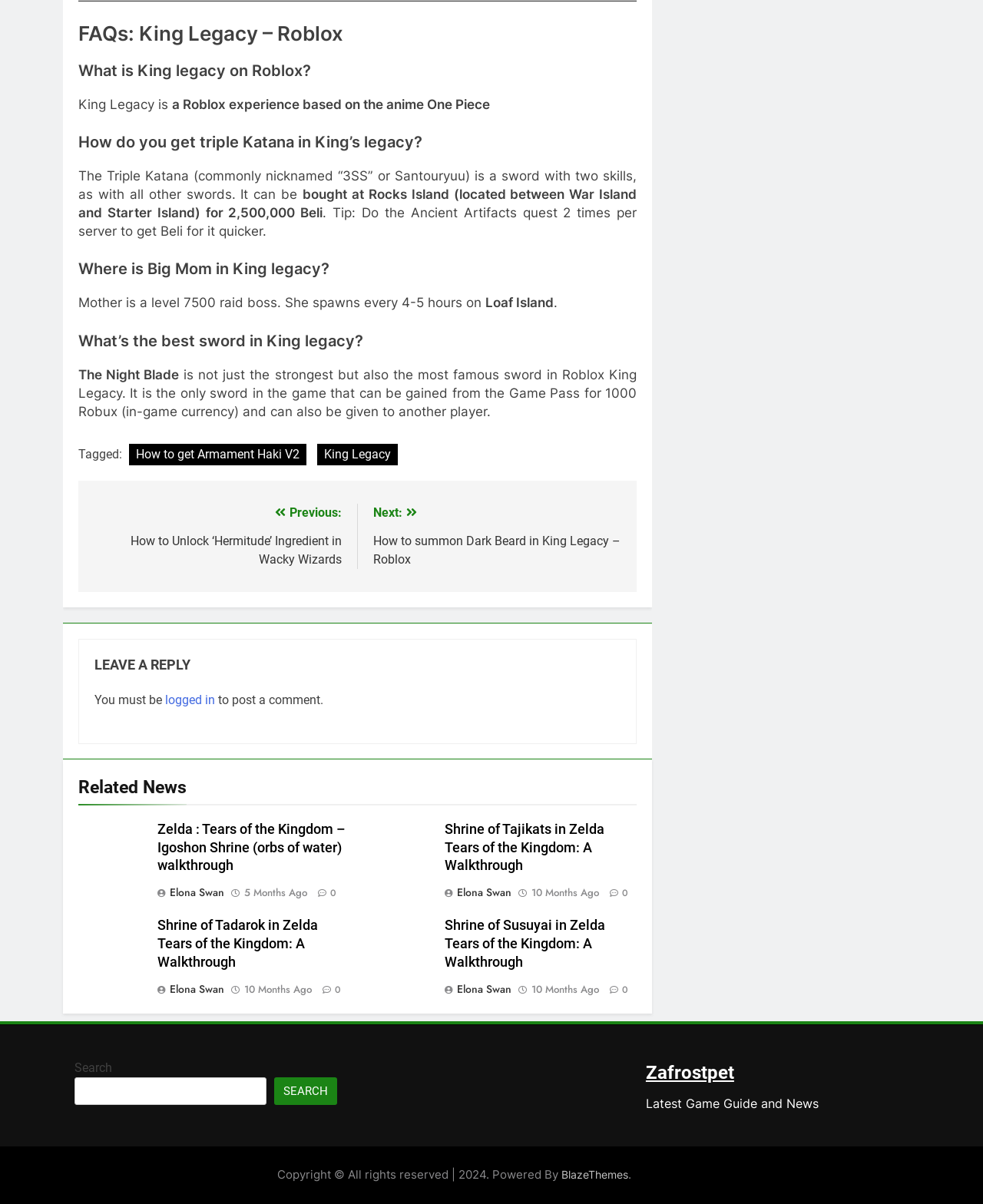Please indicate the bounding box coordinates of the element's region to be clicked to achieve the instruction: "Click on 'How to get Armament Haki V2'". Provide the coordinates as four float numbers between 0 and 1, i.e., [left, top, right, bottom].

[0.131, 0.369, 0.312, 0.387]